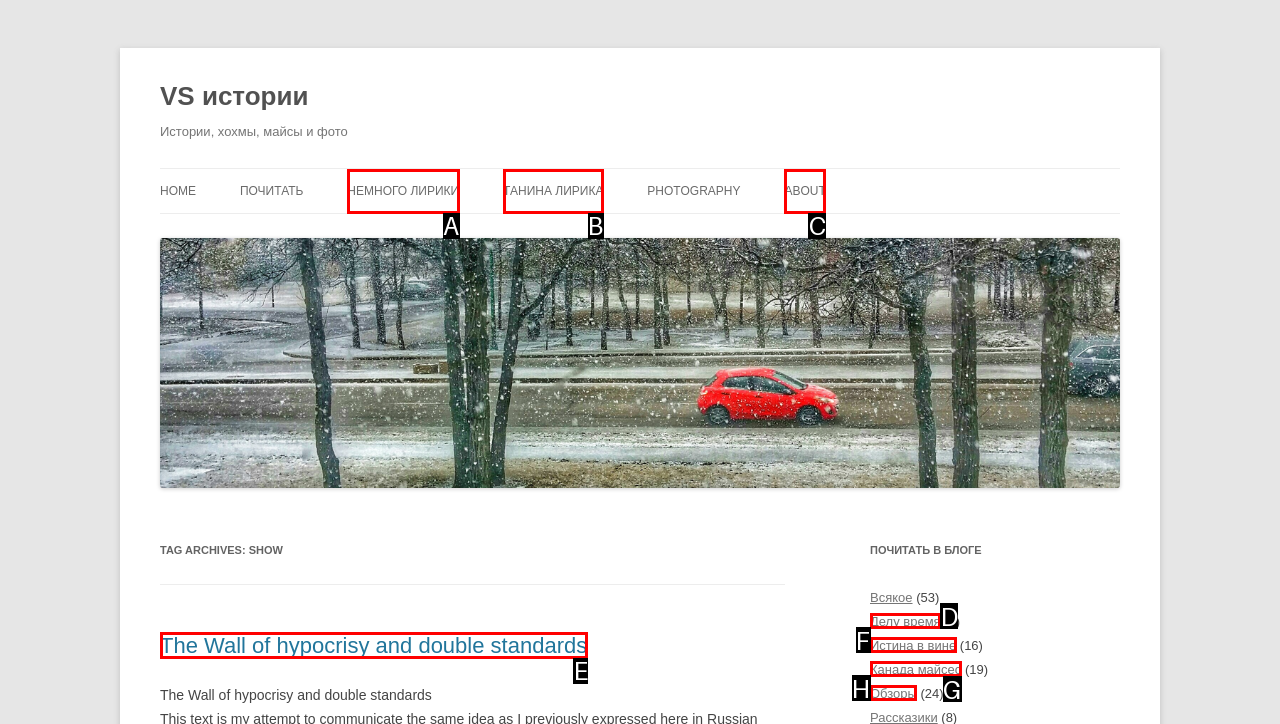Based on the choices marked in the screenshot, which letter represents the correct UI element to perform the task: read the wall of hypocrisy and double standards?

E